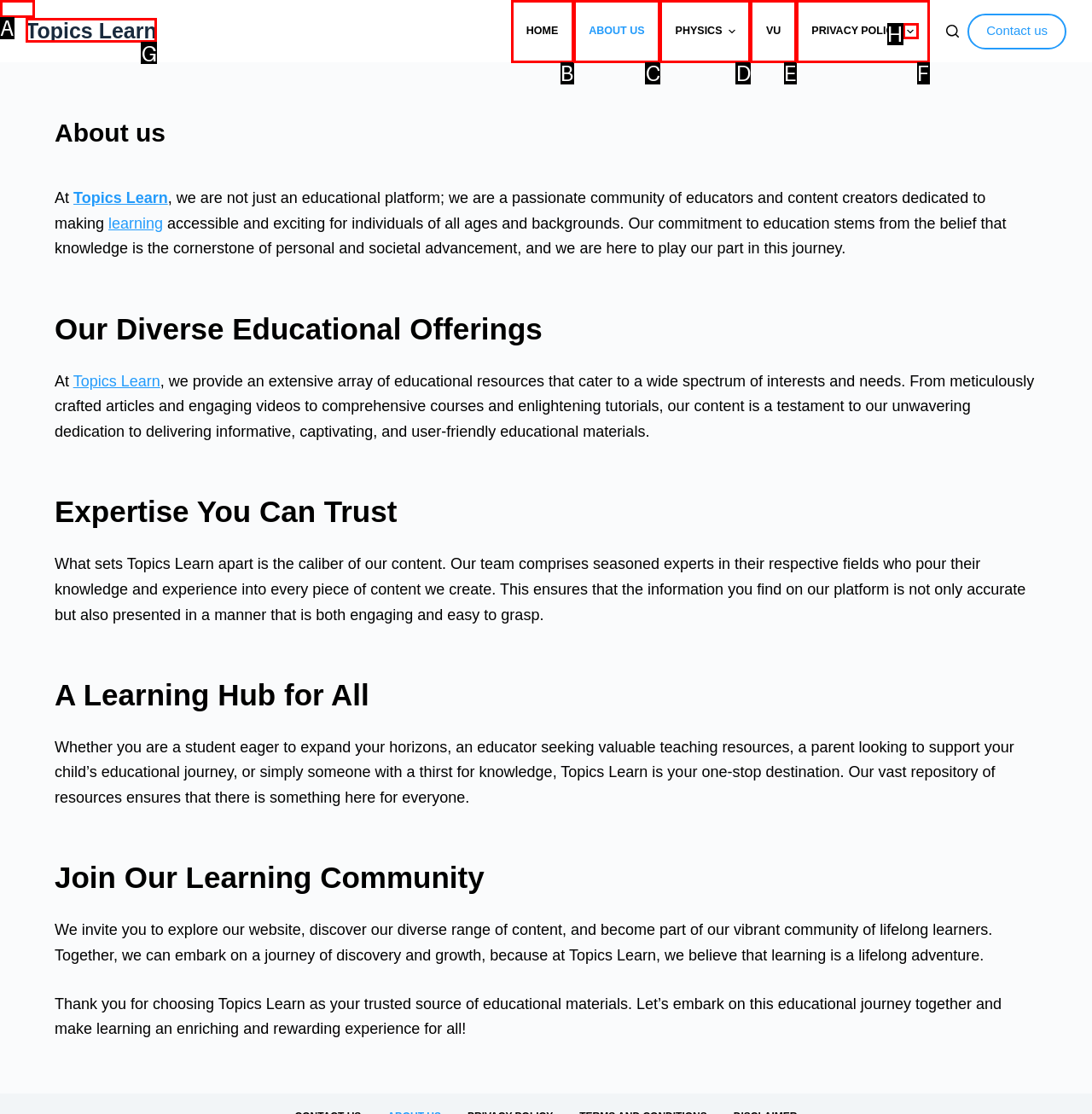Indicate the HTML element to be clicked to accomplish this task: Click on the 'HOME' menu item Respond using the letter of the correct option.

B